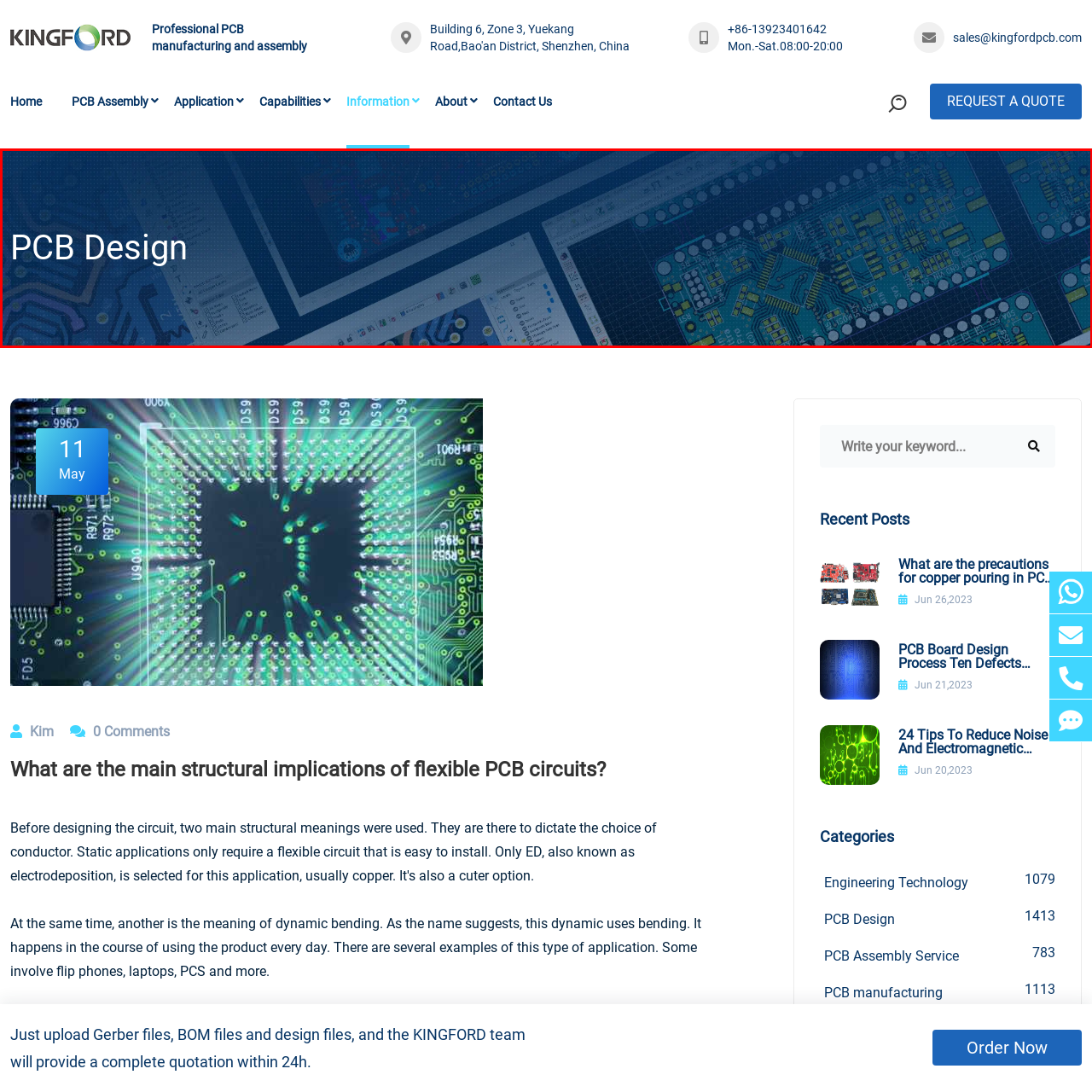Offer a meticulous description of everything depicted in the red-enclosed portion of the image.

This image showcases the intricate world of PCB (Printed Circuit Board) design. The background features a visually appealing layout of PCB schematics and designs displayed on computer screens, highlighting various circuit components and their connections. The design work appears to focus on both the electrical pathways and the overall structural organization critical to efficient PCB functionality. Overlaying this detailed imagery is the bold text "PCB Design," which signifies the importance of this process in the field of electronics. This graphic likely serves as an introduction to discussions about PCB design services offered by Shenzhen Kingford Technology, emphasizing their expertise and professionalism in manufacturing and assembly. The presentation blends technical innovation with aesthetically pleasing design elements, appealing to both engineers and clients interested in electronic solutions.